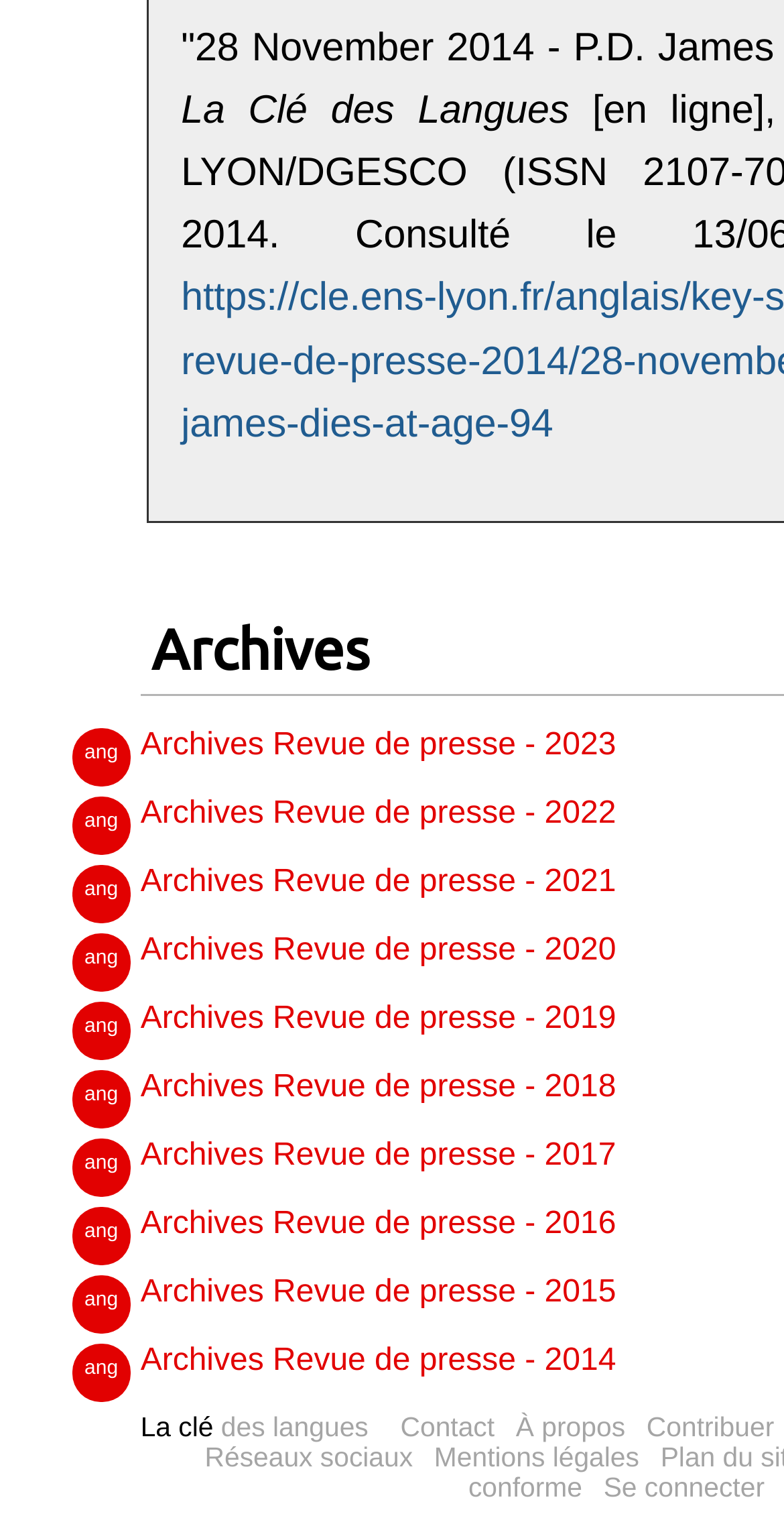How many navigation links are available at the bottom of the page?
Based on the screenshot, provide a one-word or short-phrase response.

6